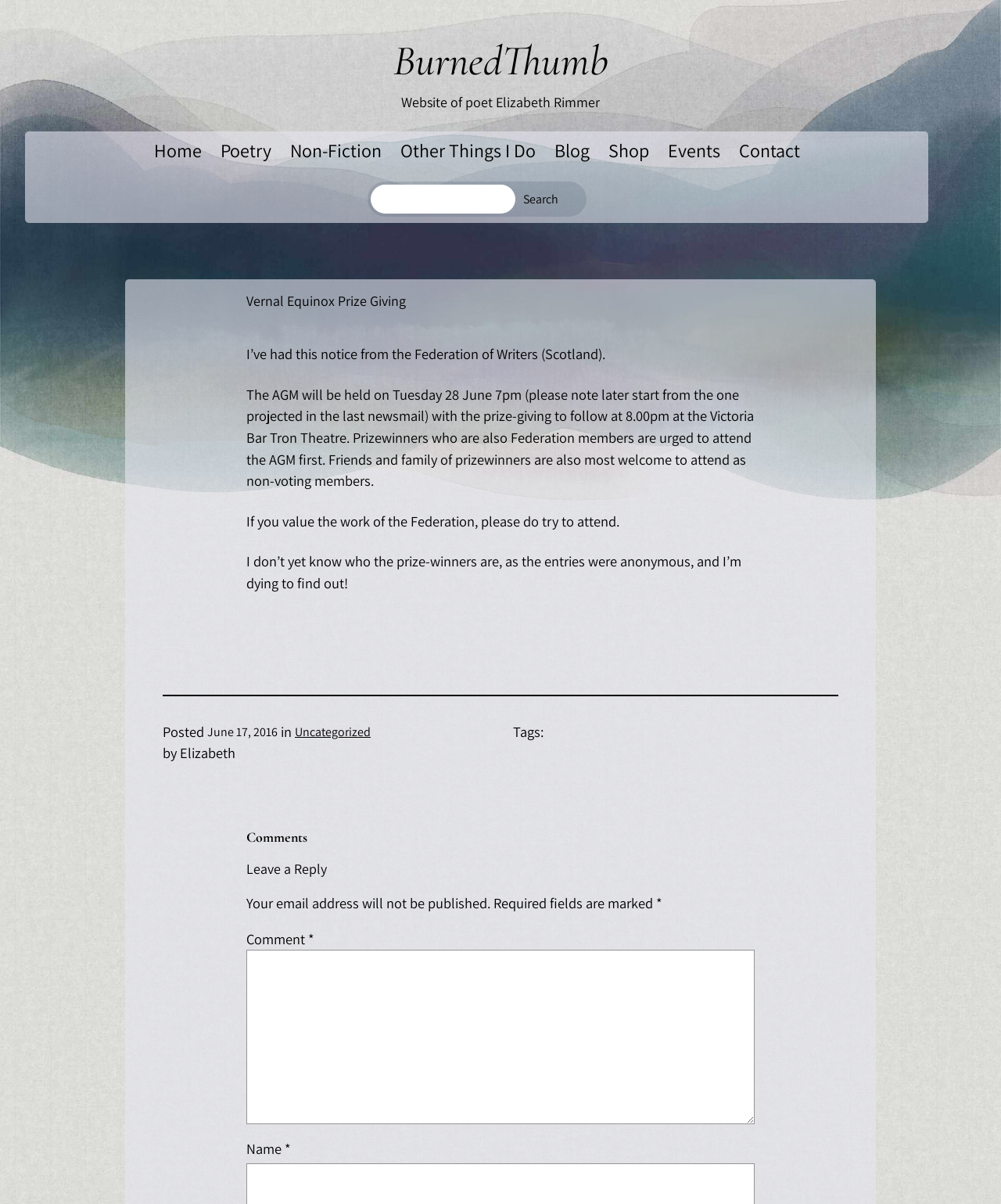Show the bounding box coordinates for the element that needs to be clicked to execute the following instruction: "Click the 'Blog' link". Provide the coordinates in the form of four float numbers between 0 and 1, i.e., [left, top, right, bottom].

[0.554, 0.114, 0.589, 0.135]